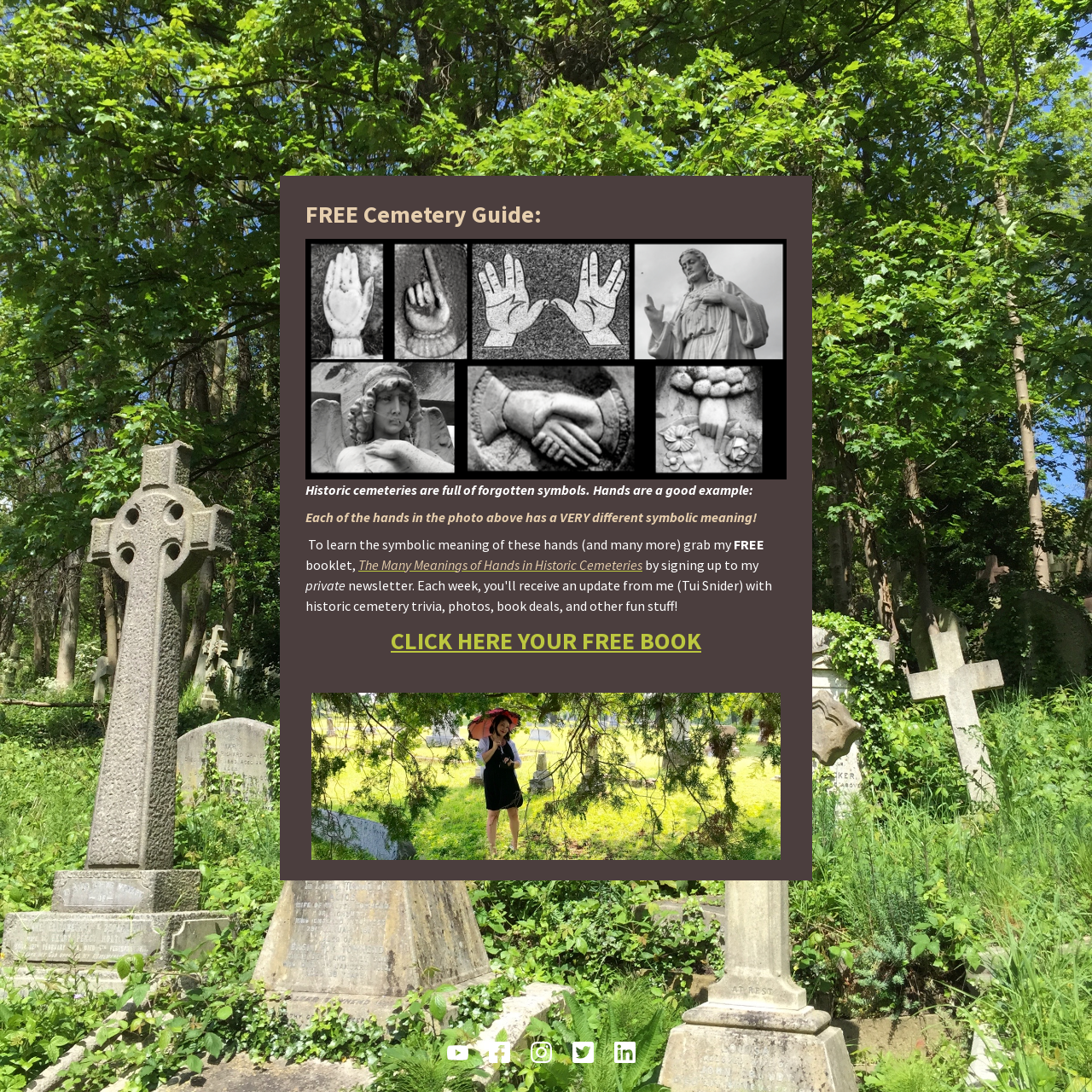By analyzing the image, answer the following question with a detailed response: What social media platforms are available?

The social media platforms available are YouTube, Facebook, Instagram, Twitter, and LinkedIn, as indicated by the links and images at the bottom of the webpage.